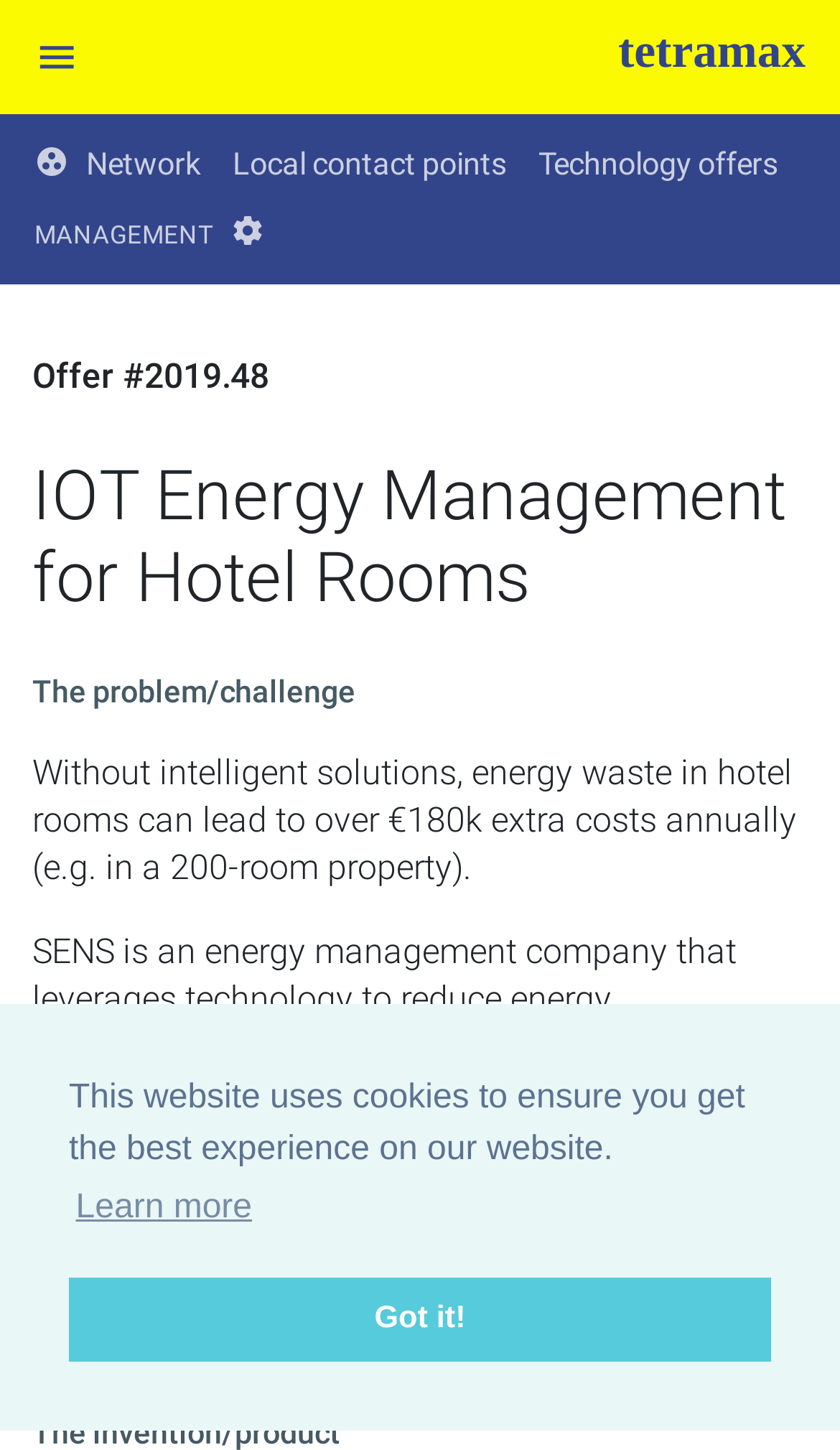Answer the question below in one word or phrase:
What is the problem that the REMS system is trying to solve?

Energy waste in hotel rooms